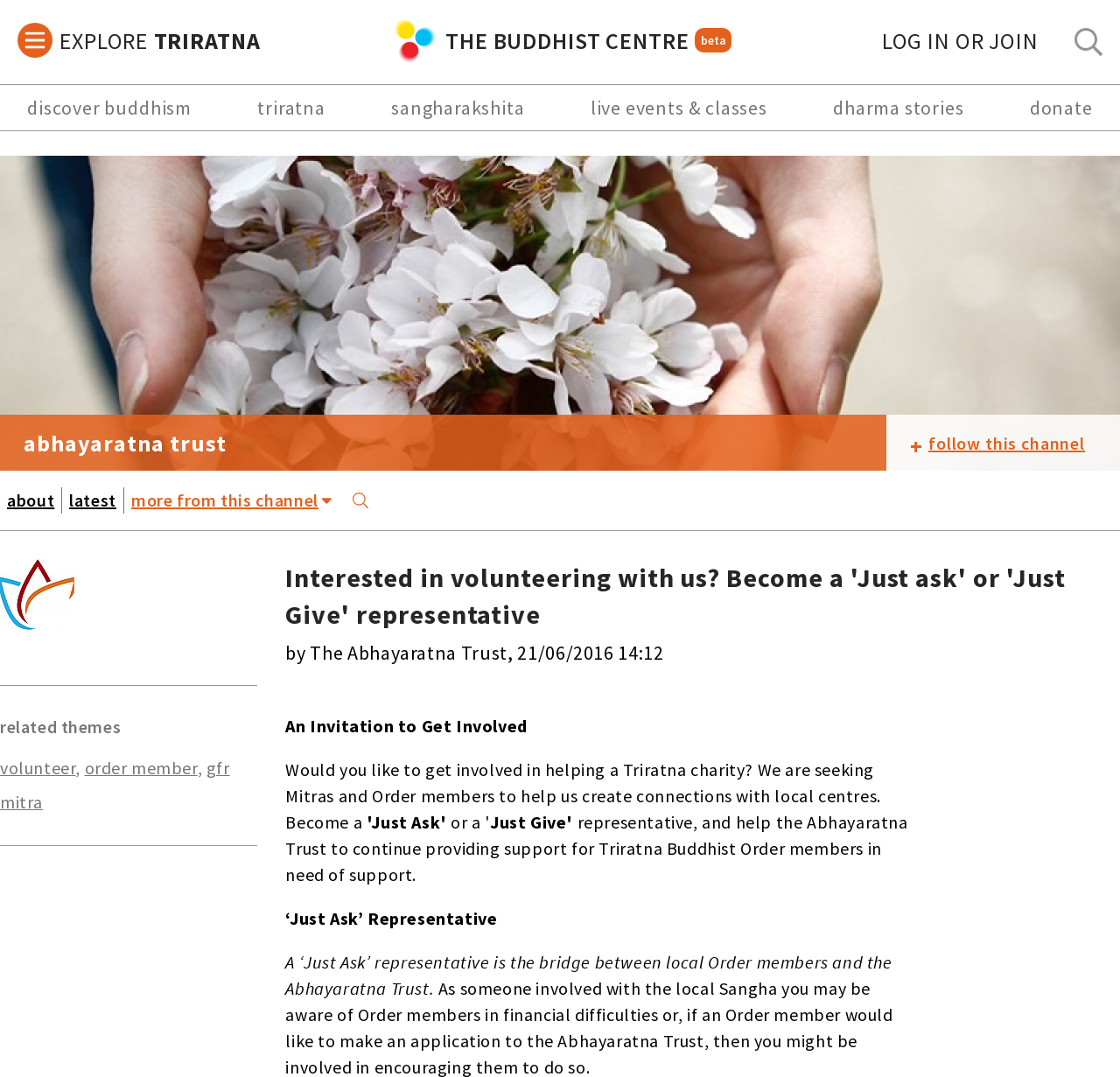Please mark the bounding box coordinates of the area that should be clicked to carry out the instruction: "Click on 'LOG IN OR JOIN'".

[0.787, 0.022, 0.927, 0.053]